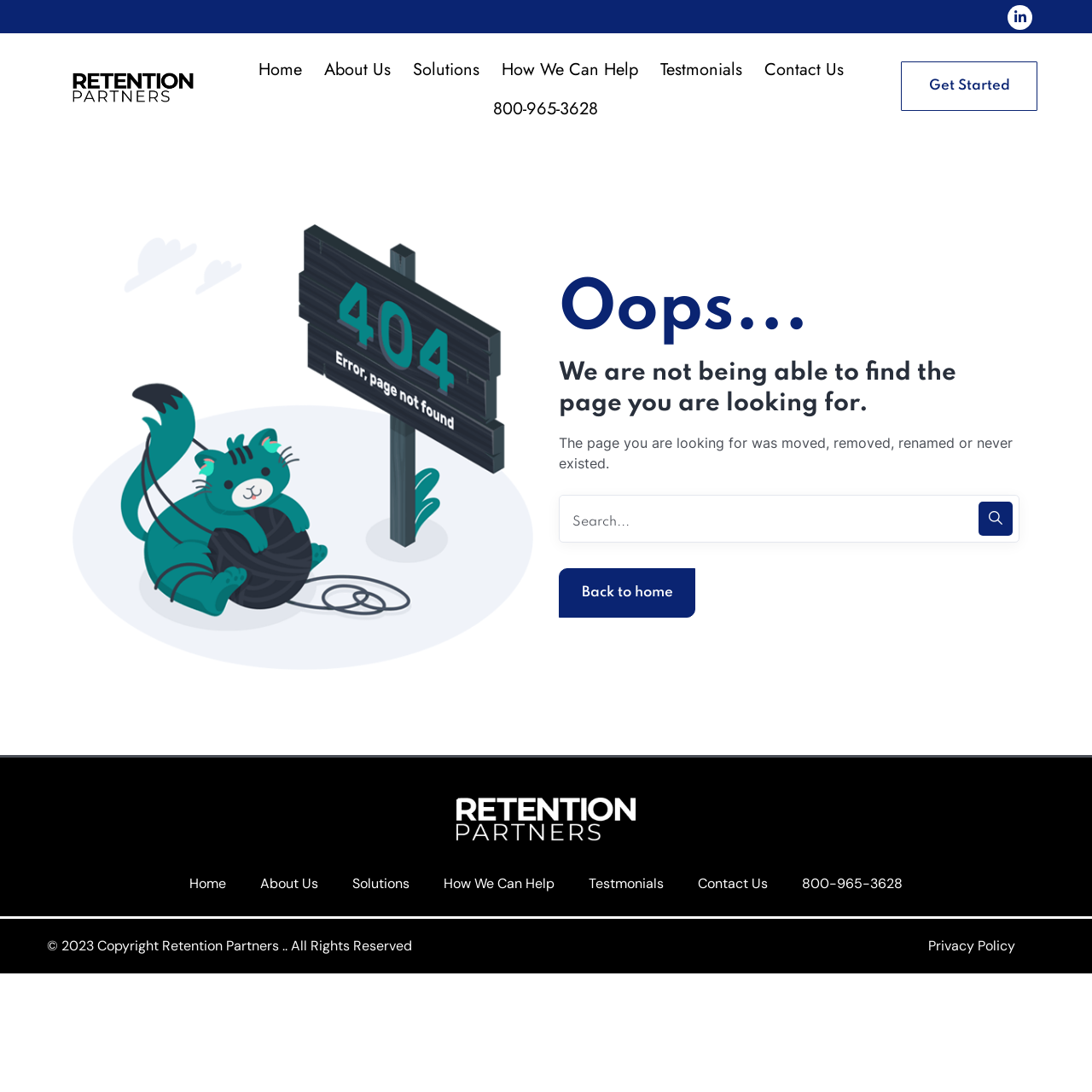Can you find the bounding box coordinates for the element that needs to be clicked to execute this instruction: "Contact us"? The coordinates should be given as four float numbers between 0 and 1, i.e., [left, top, right, bottom].

[0.685, 0.046, 0.788, 0.082]